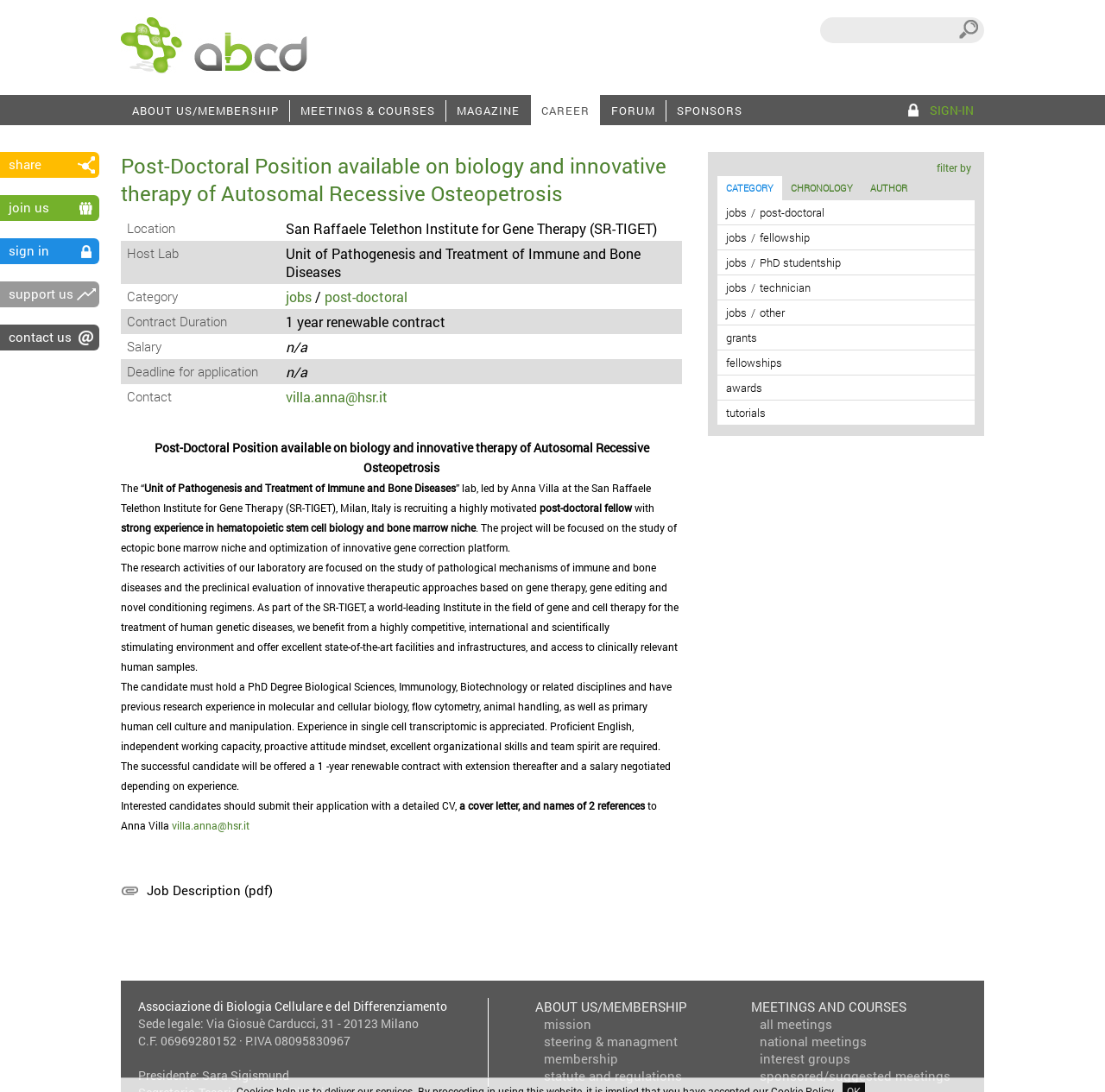Use a single word or phrase to answer the question: What is the deadline for application?

not specified